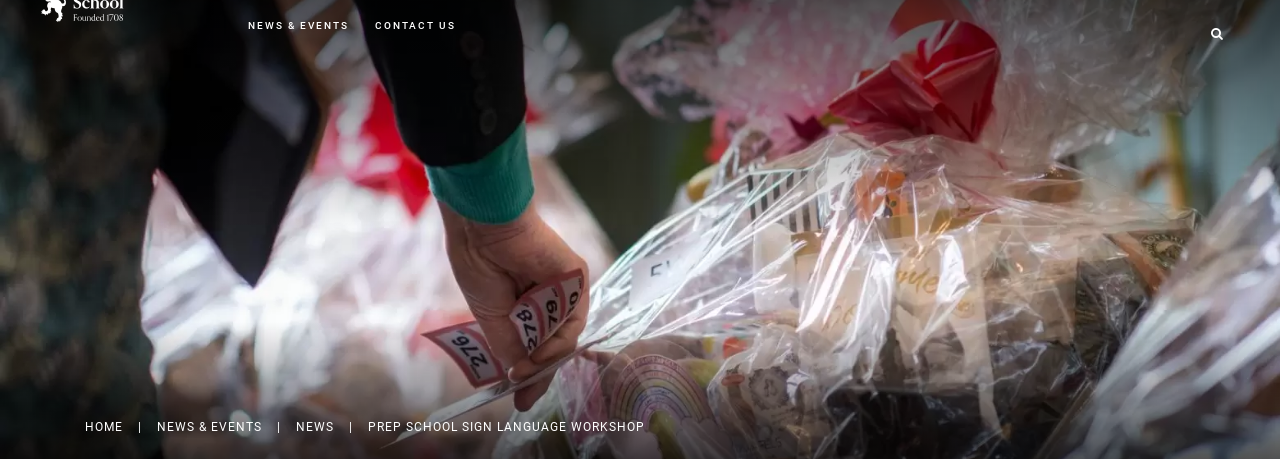What is the purpose of the event?
Using the image, elaborate on the answer with as much detail as possible.

The event is likely a fundraising activity, as it involves a raffle with prizes, and the caption mentions that it supports school initiatives like the Prep School Sign Language Workshop.